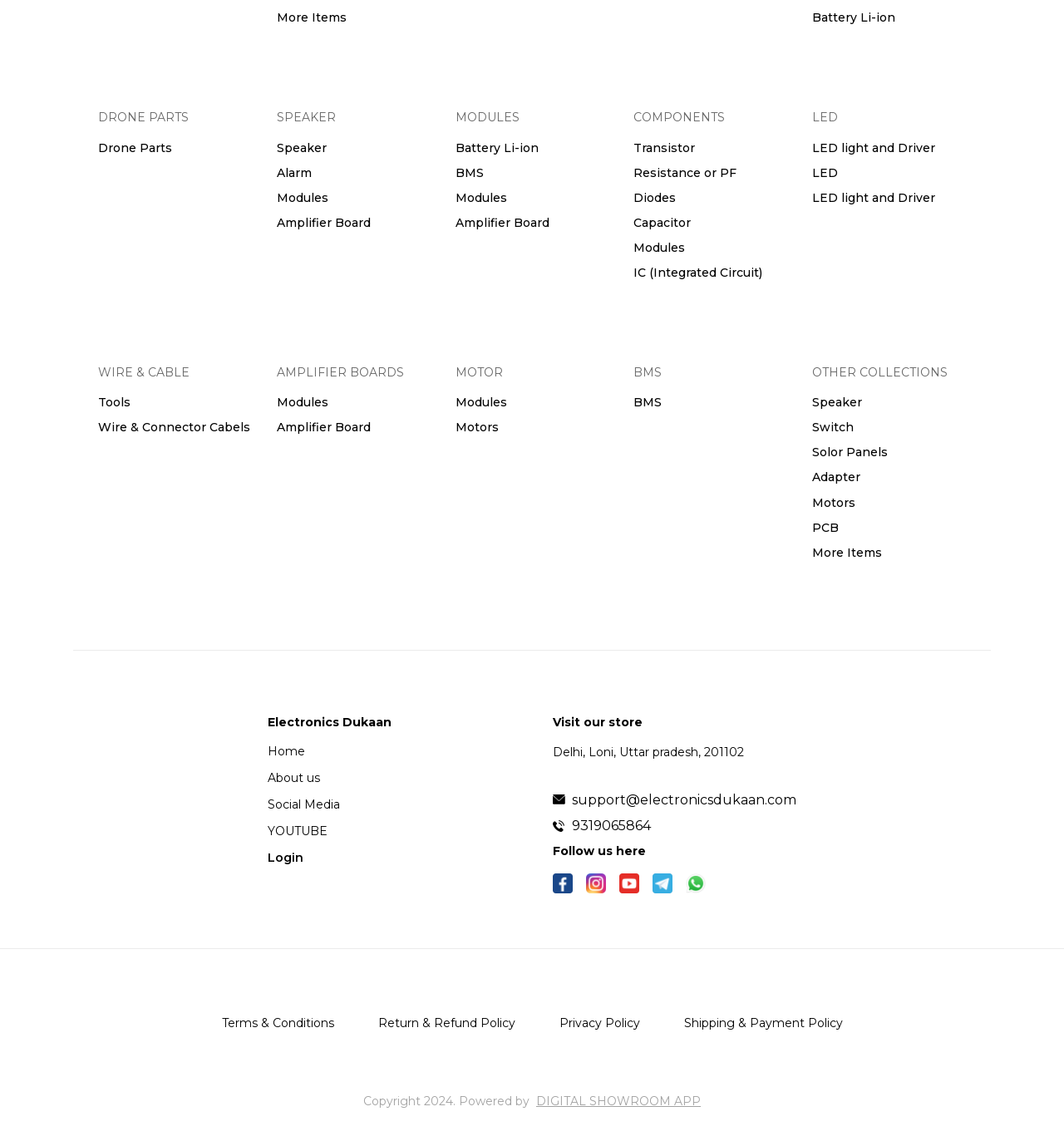Using the given element description, provide the bounding box coordinates (top-left x, top-left y, bottom-right x, bottom-right y) for the corresponding UI element in the screenshot: support@electronicsdukaan.com

[0.538, 0.698, 0.748, 0.711]